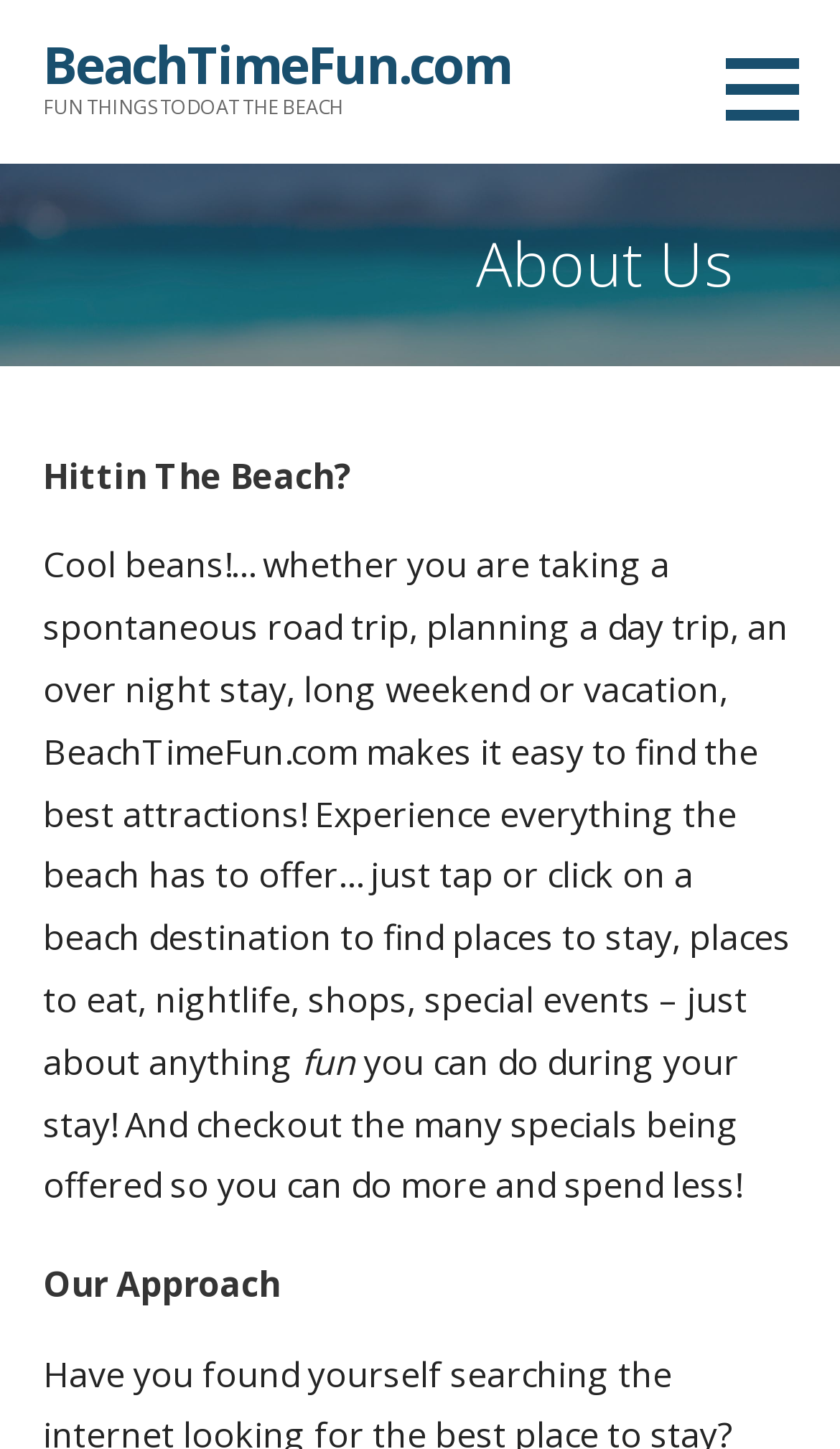Explain in detail what you observe on this webpage.

The webpage is about BeachTimeFun.com, an online platform that helps users find attractions and plan their beach trips. At the top-left corner, there is a "Skip to content" link, followed by the website's logo, "BeachTimeFun.com", which is positioned at the top-center of the page. 

Below the logo, there is a heading "FUN THINGS TO DO AT THE BEACH" in a prominent font size. The main content of the page is divided into sections, starting with an "About Us" heading, which is located at the top-center of the page. 

Under the "About Us" section, there is a subheading "Hittin The Beach?" followed by a paragraph of text that describes the website's purpose and functionality. This text is positioned at the top-center of the page and spans across most of the page's width. 

Further down, there is a single word "fun" in a smaller font size, which is positioned at the center of the page. Below this, there is another paragraph of text that continues to describe the website's features and benefits. This text is also positioned at the center of the page and spans across most of the page's width.

Finally, at the bottom-center of the page, there is a heading "Our Approach" that marks the beginning of another section.